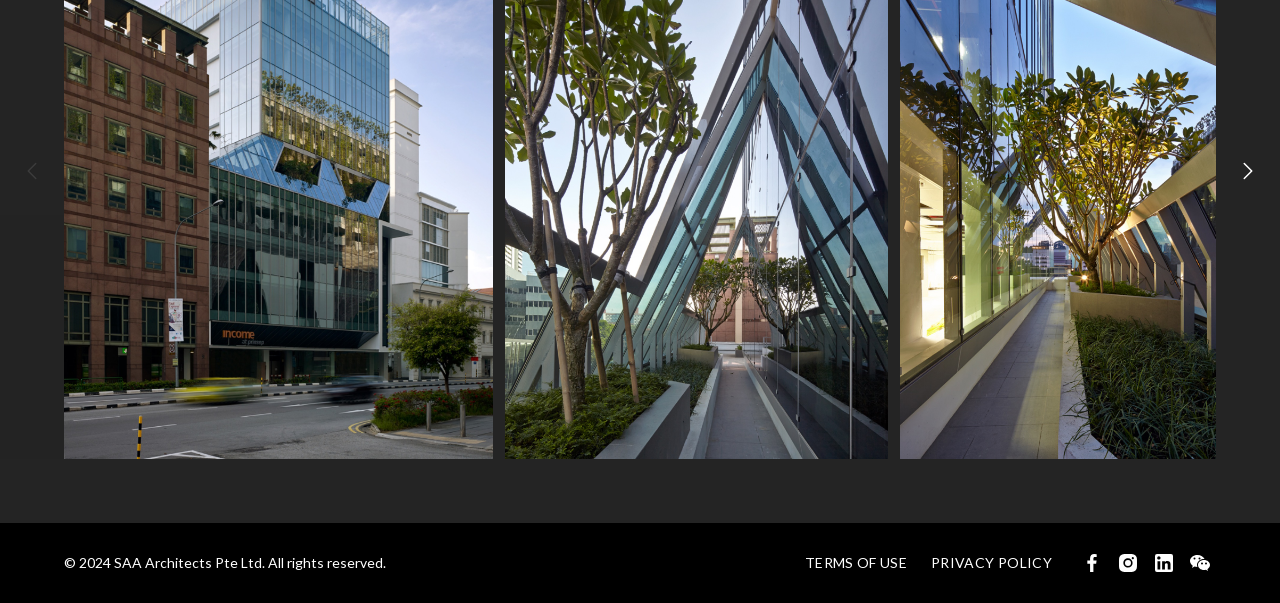Respond with a single word or phrase to the following question: How many links are there at the bottom?

4